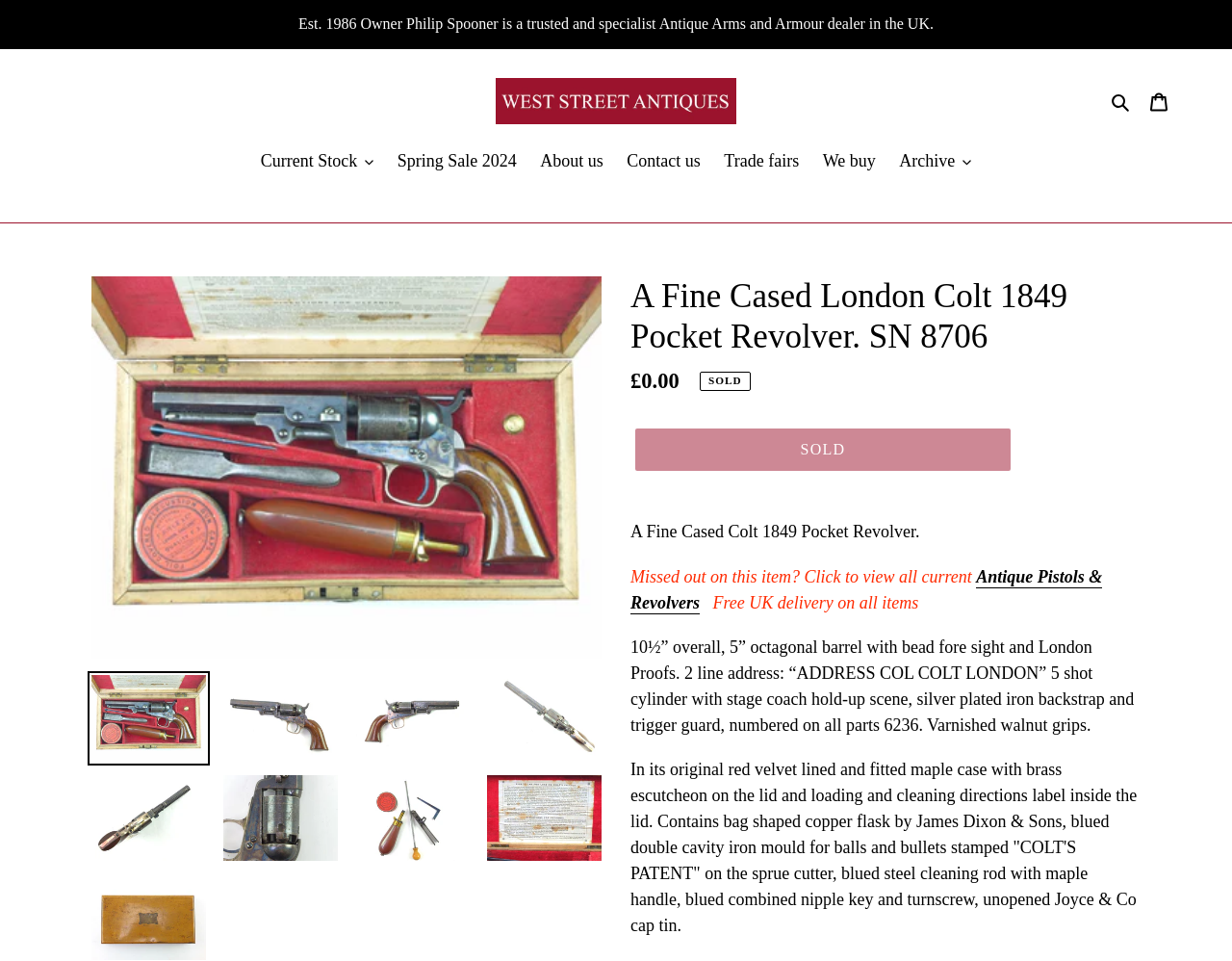Based on the provided description, "aria-describedby="a11y-external-message"", find the bounding box of the corresponding UI element in the screenshot.

[0.178, 0.802, 0.277, 0.9]